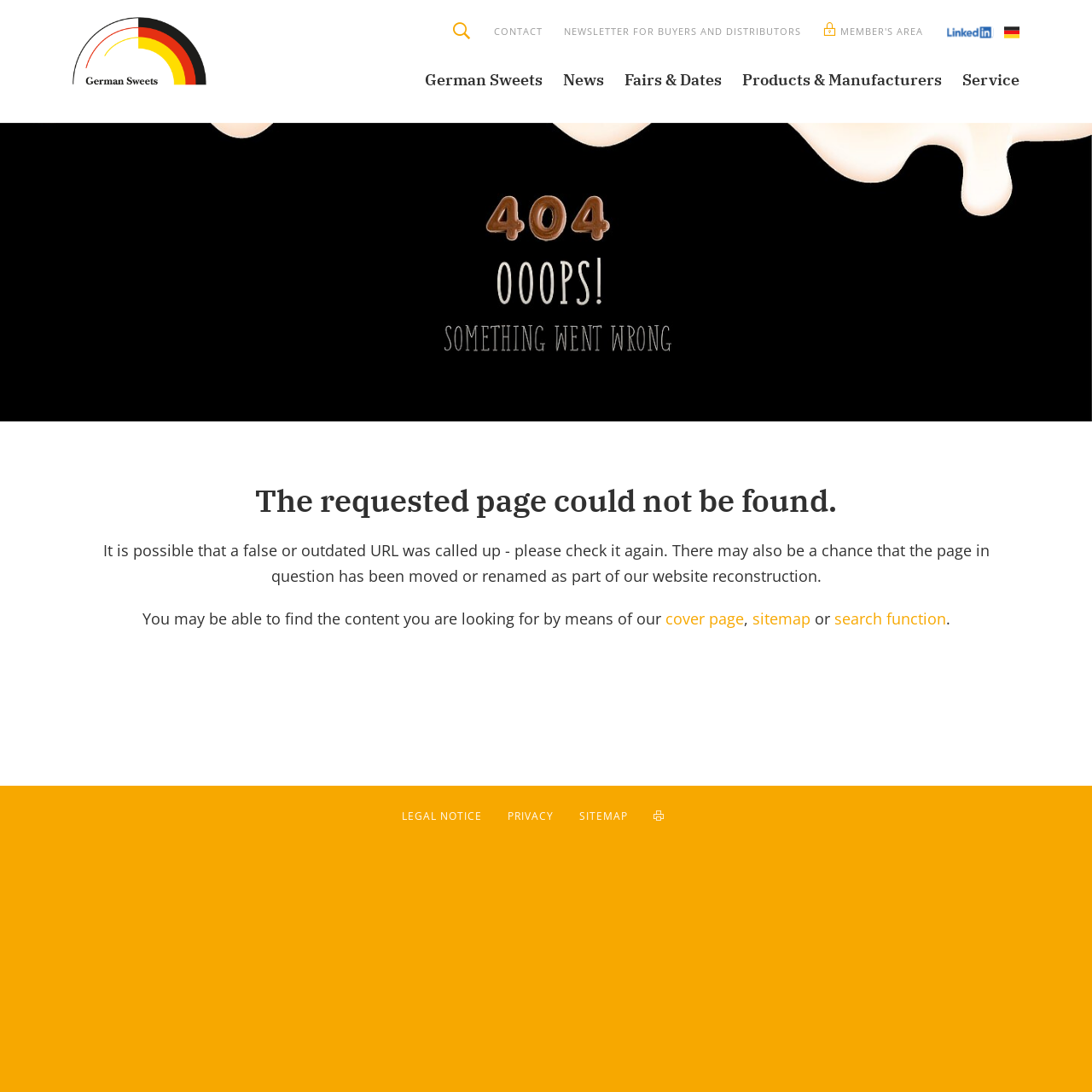Using the webpage screenshot and the element description Newsletter for buyers and distributors, determine the bounding box coordinates. Specify the coordinates in the format (top-left x, top-left y, bottom-right x, bottom-right y) with values ranging from 0 to 1.

[0.516, 0.023, 0.734, 0.034]